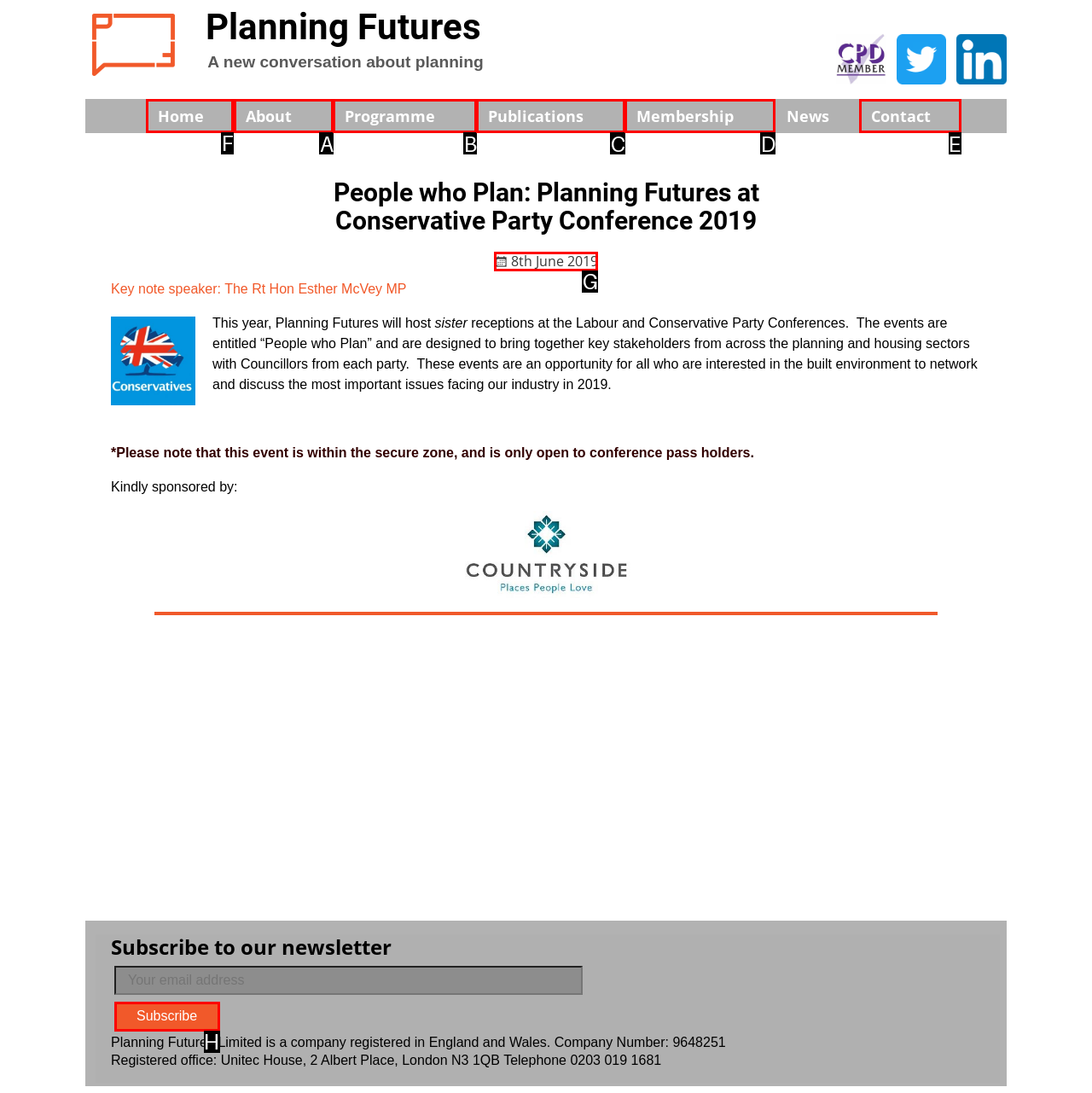Tell me which letter I should select to achieve the following goal: Click the 'Home' link
Answer with the corresponding letter from the provided options directly.

F